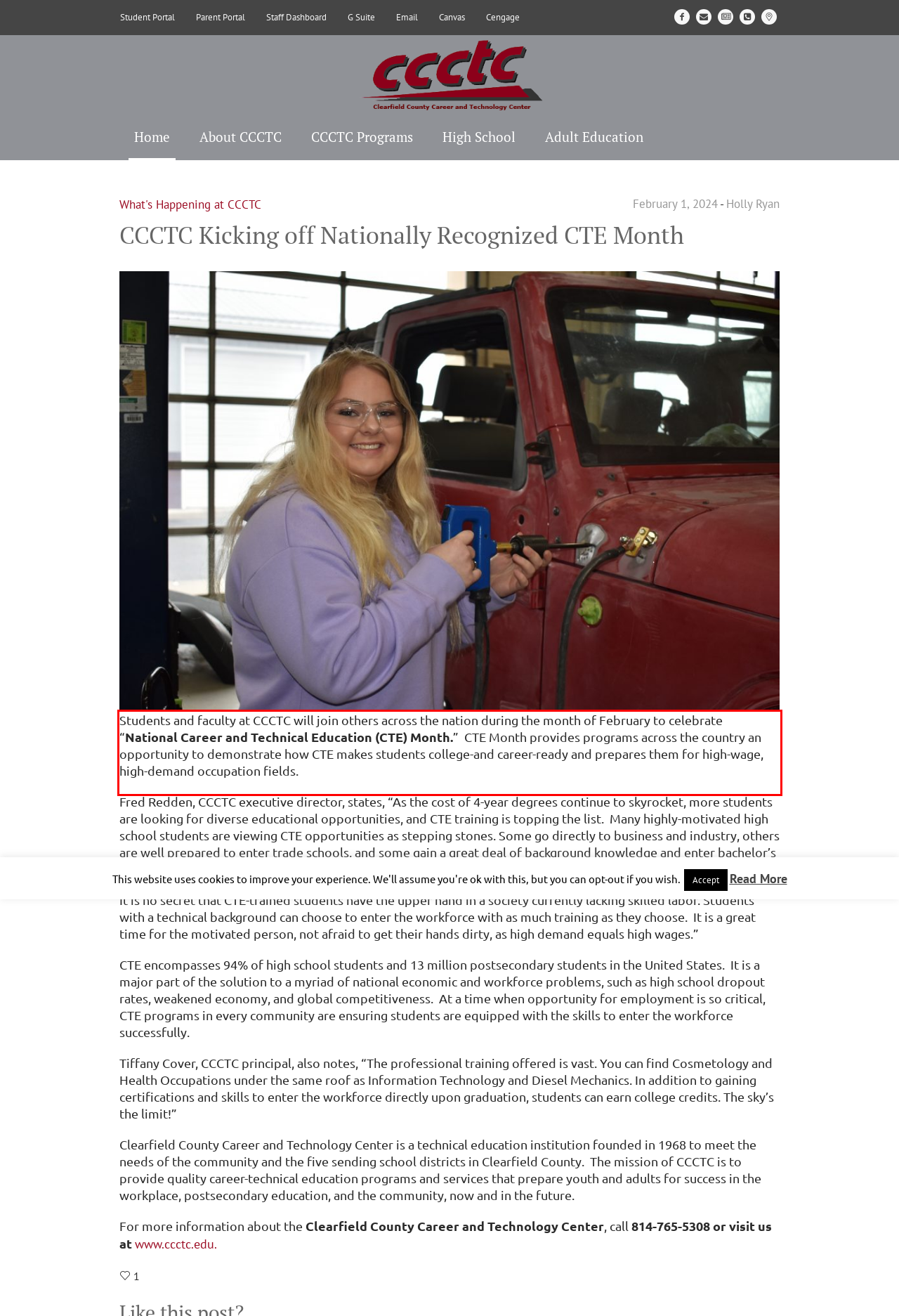You are provided with a screenshot of a webpage featuring a red rectangle bounding box. Extract the text content within this red bounding box using OCR.

Students and faculty at CCCTC will join others across the nation during the month of February to celebrate “National Career and Technical Education (CTE) Month.” CTE Month provides programs across the country an opportunity to demonstrate how CTE makes students college-and career-ready and prepares them for high-wage, high-demand occupation fields.